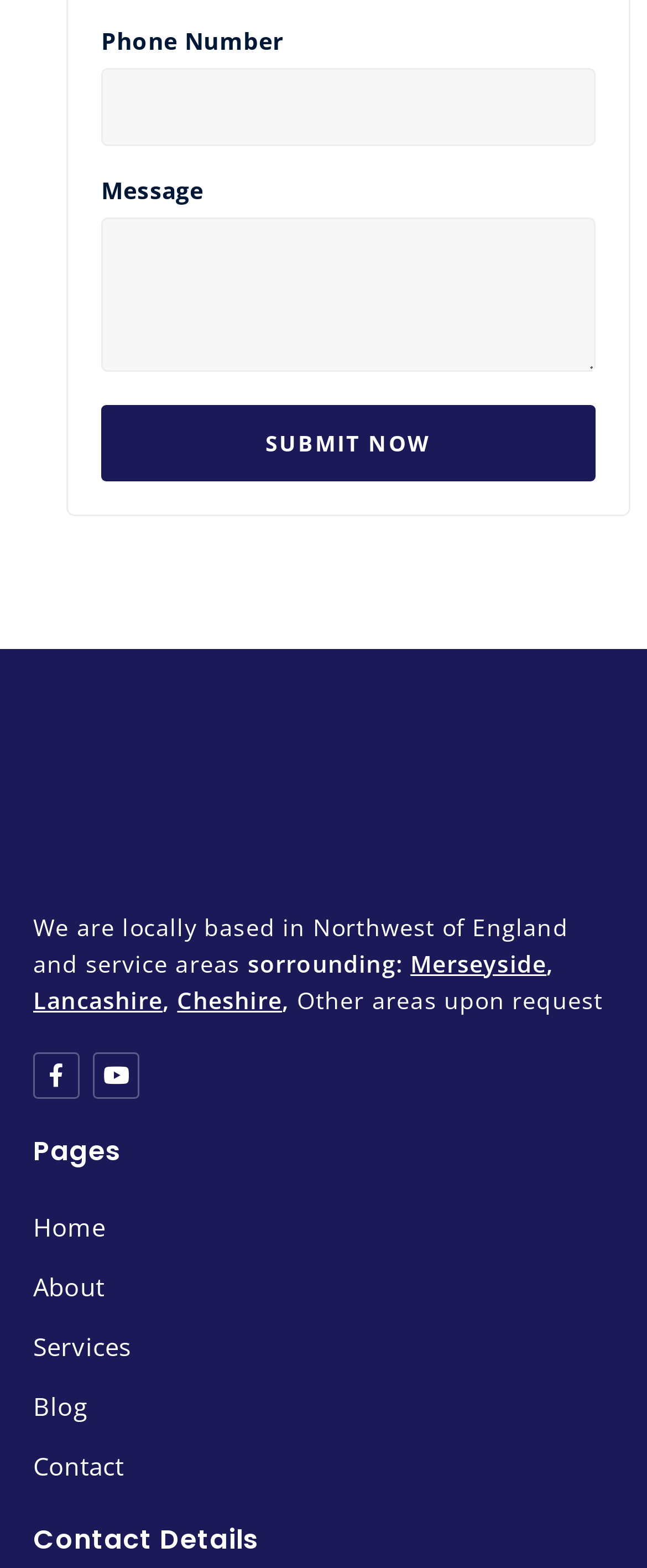Given the element description Submit Now, identify the bounding box coordinates for the UI element on the webpage screenshot. The format should be (top-left x, top-left y, bottom-right x, bottom-right y), with values between 0 and 1.

[0.156, 0.258, 0.921, 0.307]